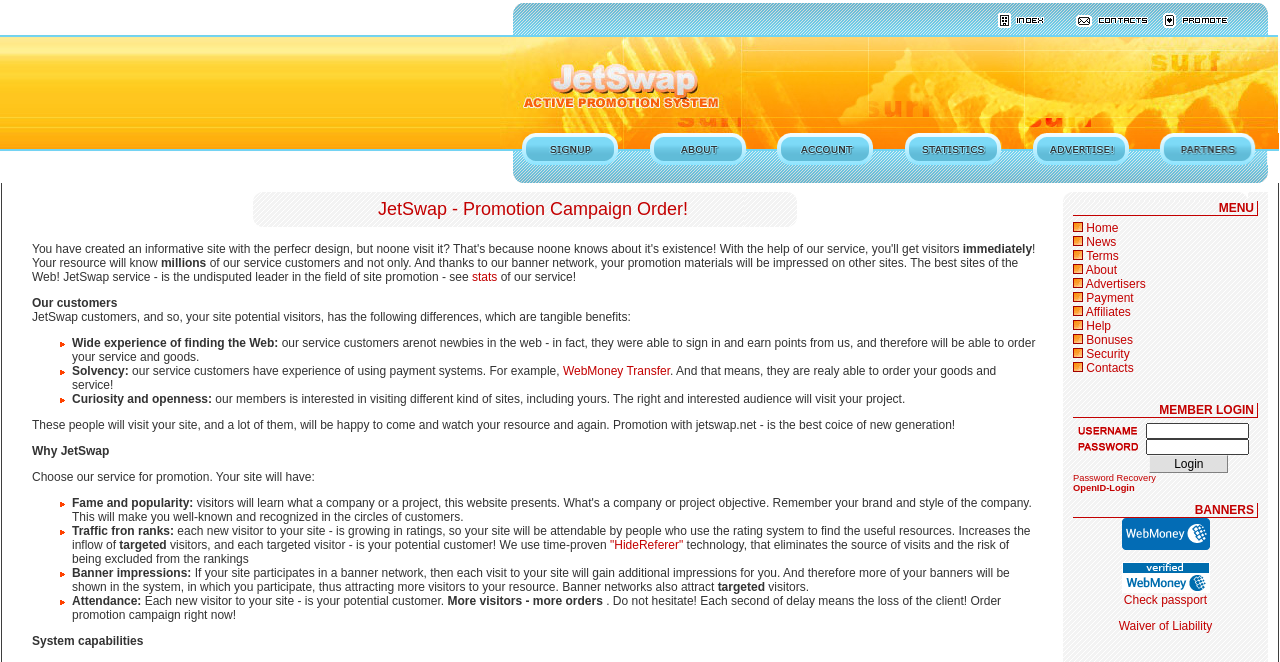What kind of audience will visit your site through JetSwap?
Answer the question with as much detail as possible.

According to the webpage, JetSwap's members are interested in visiting different kinds of sites, including yours, which means the right and interested audience will visit your project.